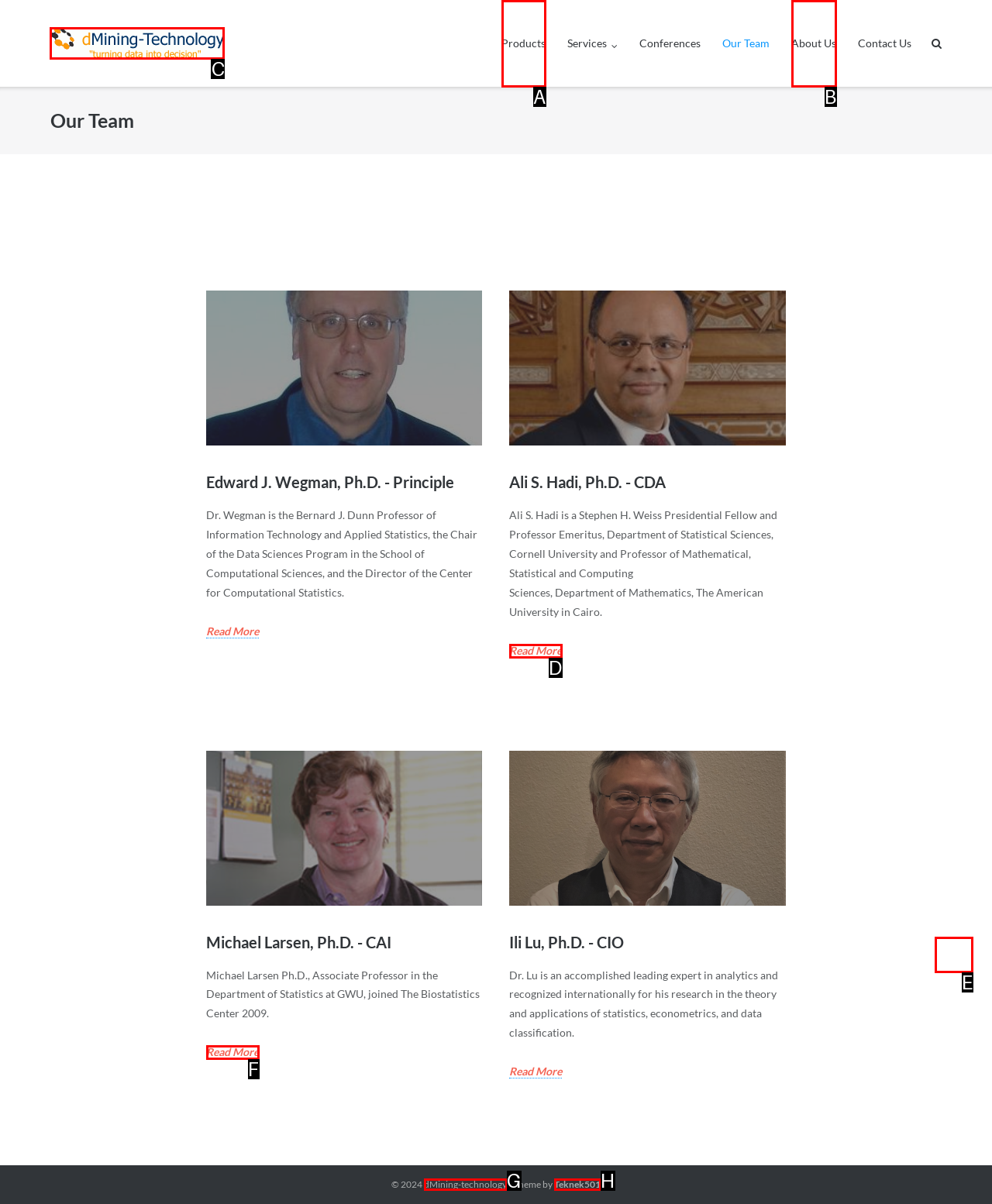Which HTML element fits the description: dMining-technology? Respond with the letter of the appropriate option directly.

G